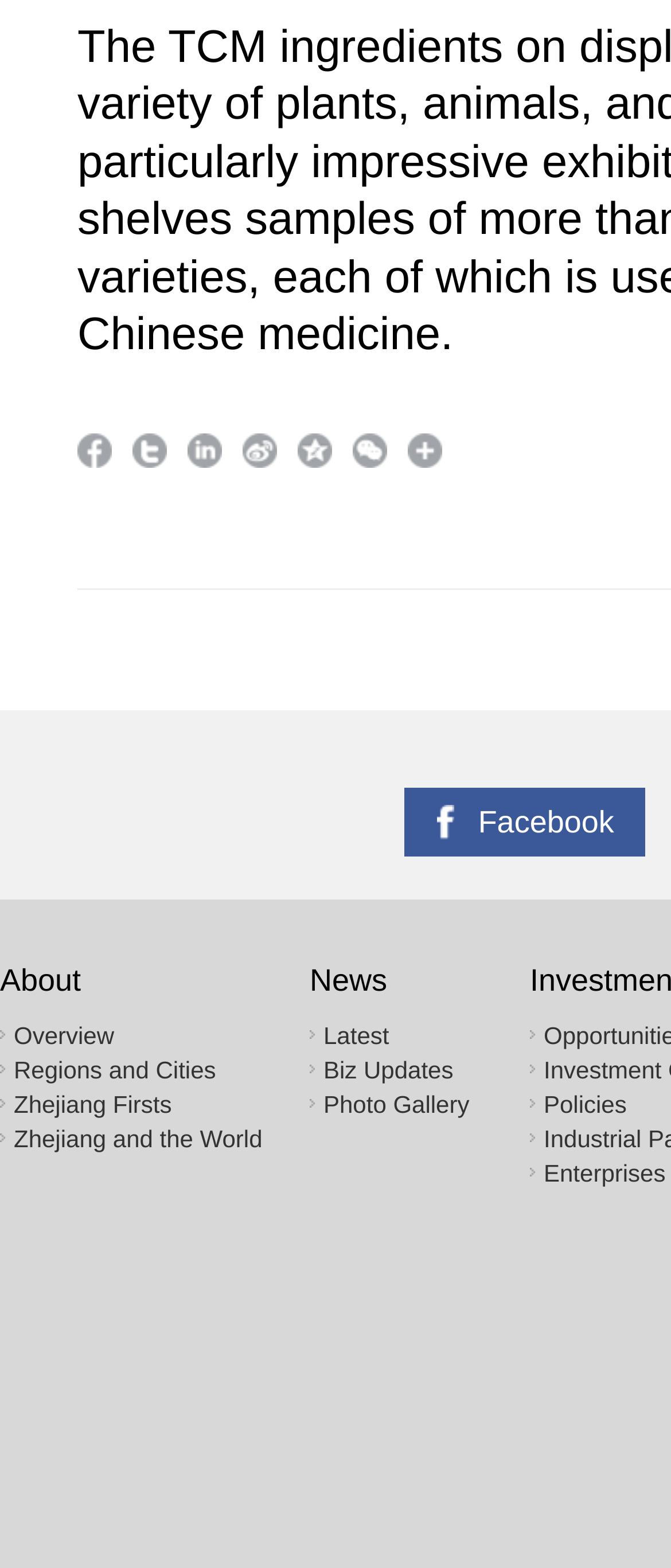Provide a brief response to the question using a single word or phrase: 
What is the second item in the 'About' section?

Regions and Cities